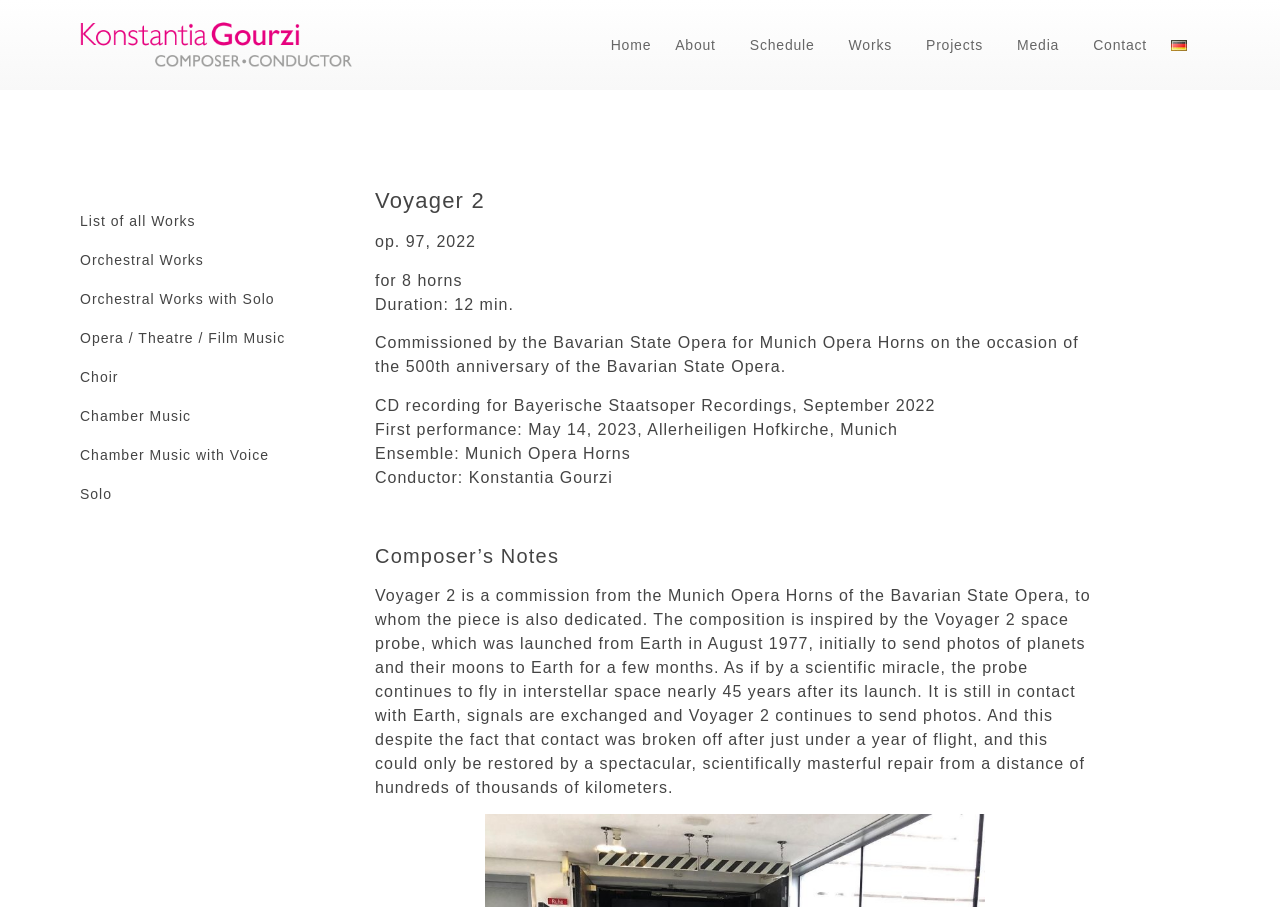What is the duration of the work 'Voyager 2'?
Please describe in detail the information shown in the image to answer the question.

I found the answer by looking at the text 'Duration: 12 min.' in the section about the work 'Voyager 2'.